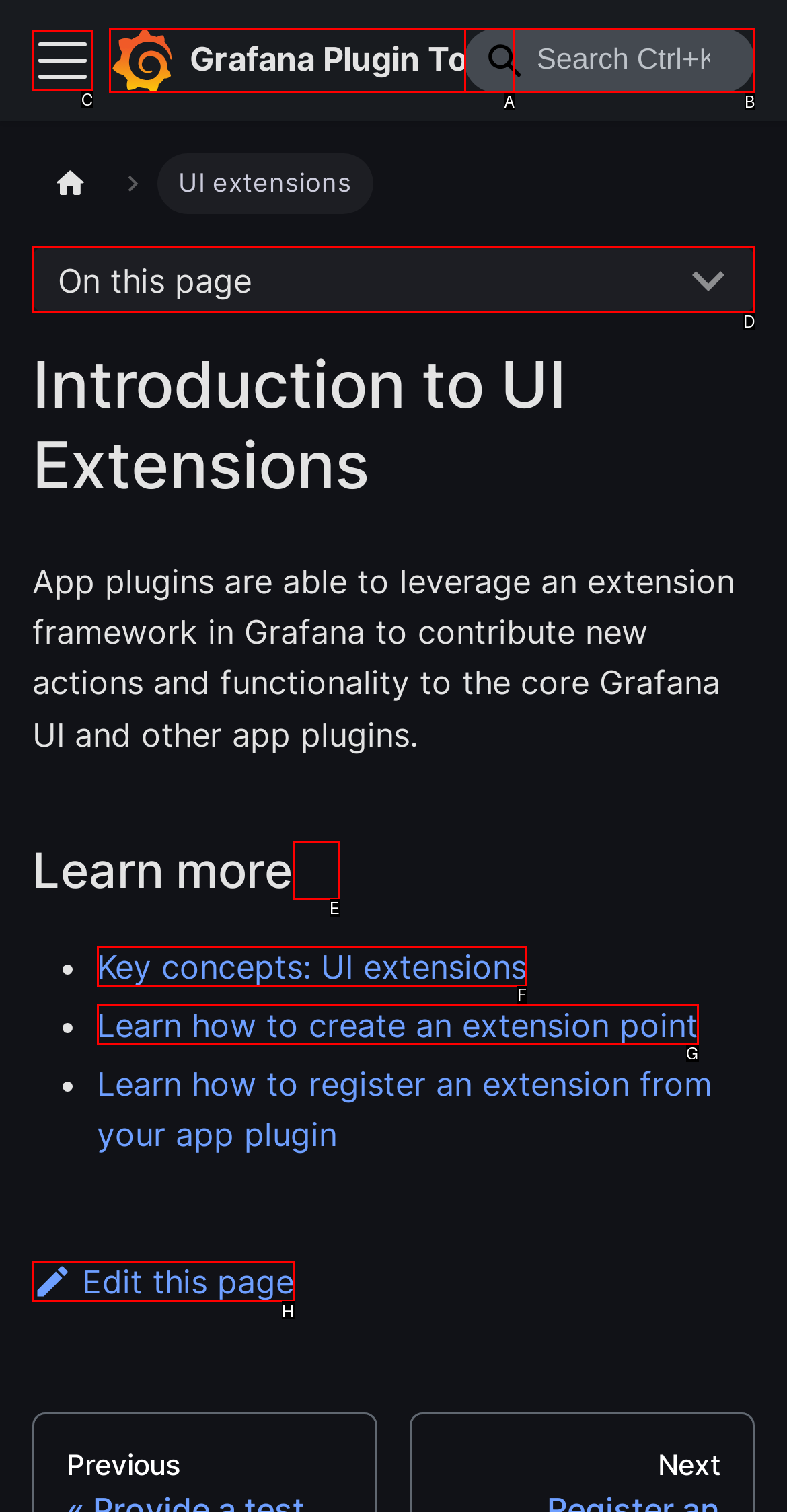Select the letter from the given choices that aligns best with the description: title="Thales Capital". Reply with the specific letter only.

None